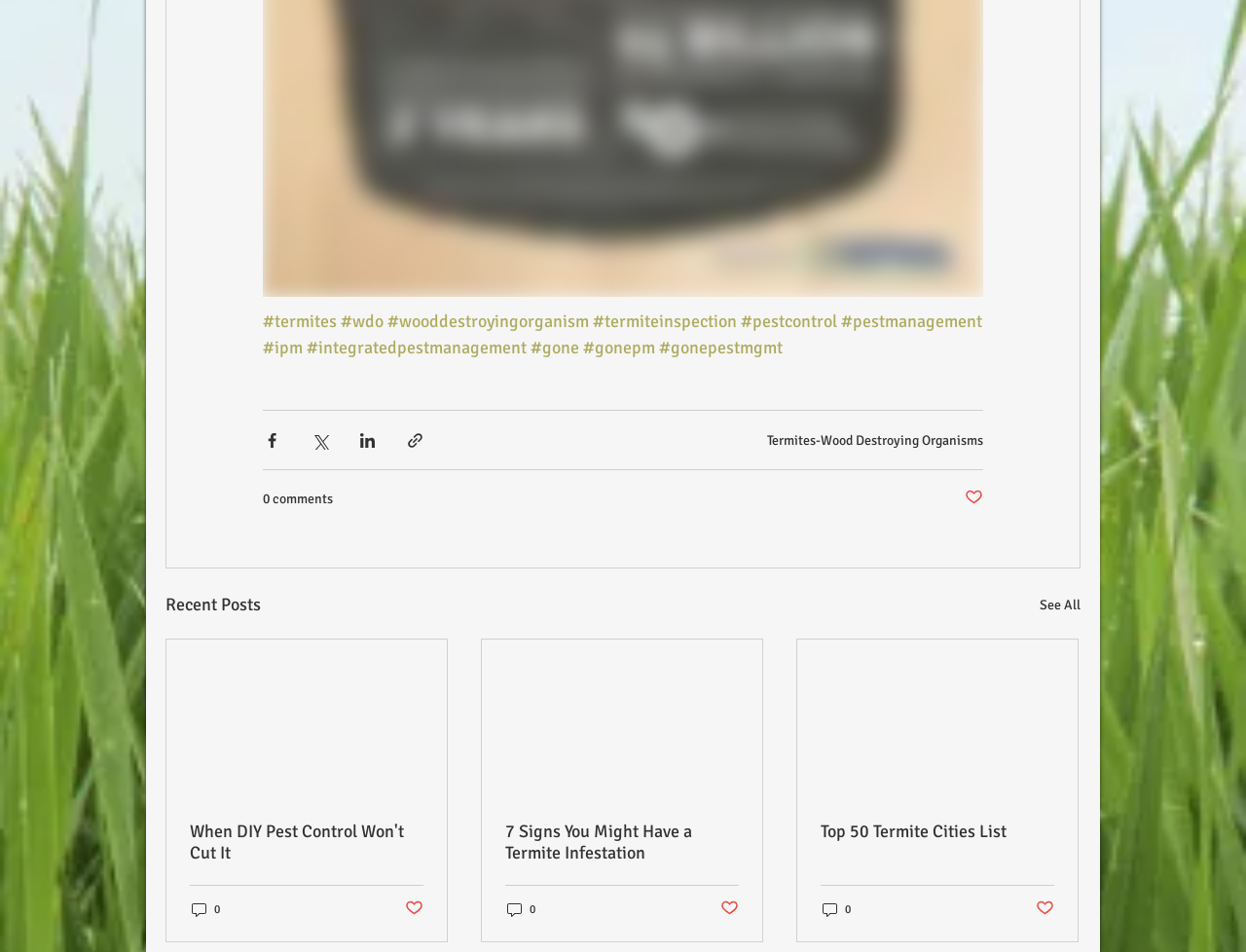Given the element description, predict the bounding box coordinates in the format (top-left x, top-left y, bottom-right x, bottom-right y). Make sure all values are between 0 and 1. Here is the element description: Top 50 Termite Cities List

[0.659, 0.862, 0.846, 0.885]